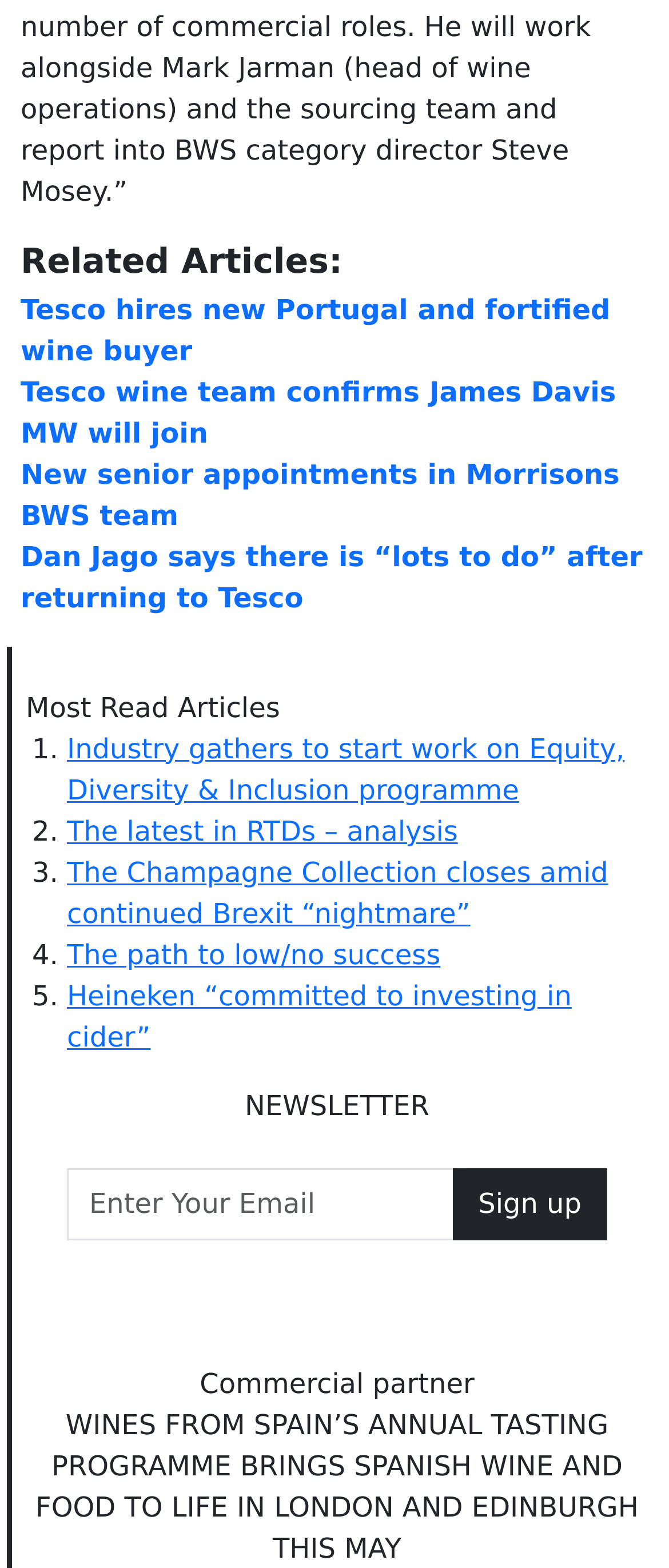Determine the bounding box of the UI element mentioned here: "The path to low/no success". The coordinates must be in the format [left, top, right, bottom] with values ranging from 0 to 1.

[0.1, 0.598, 0.658, 0.619]